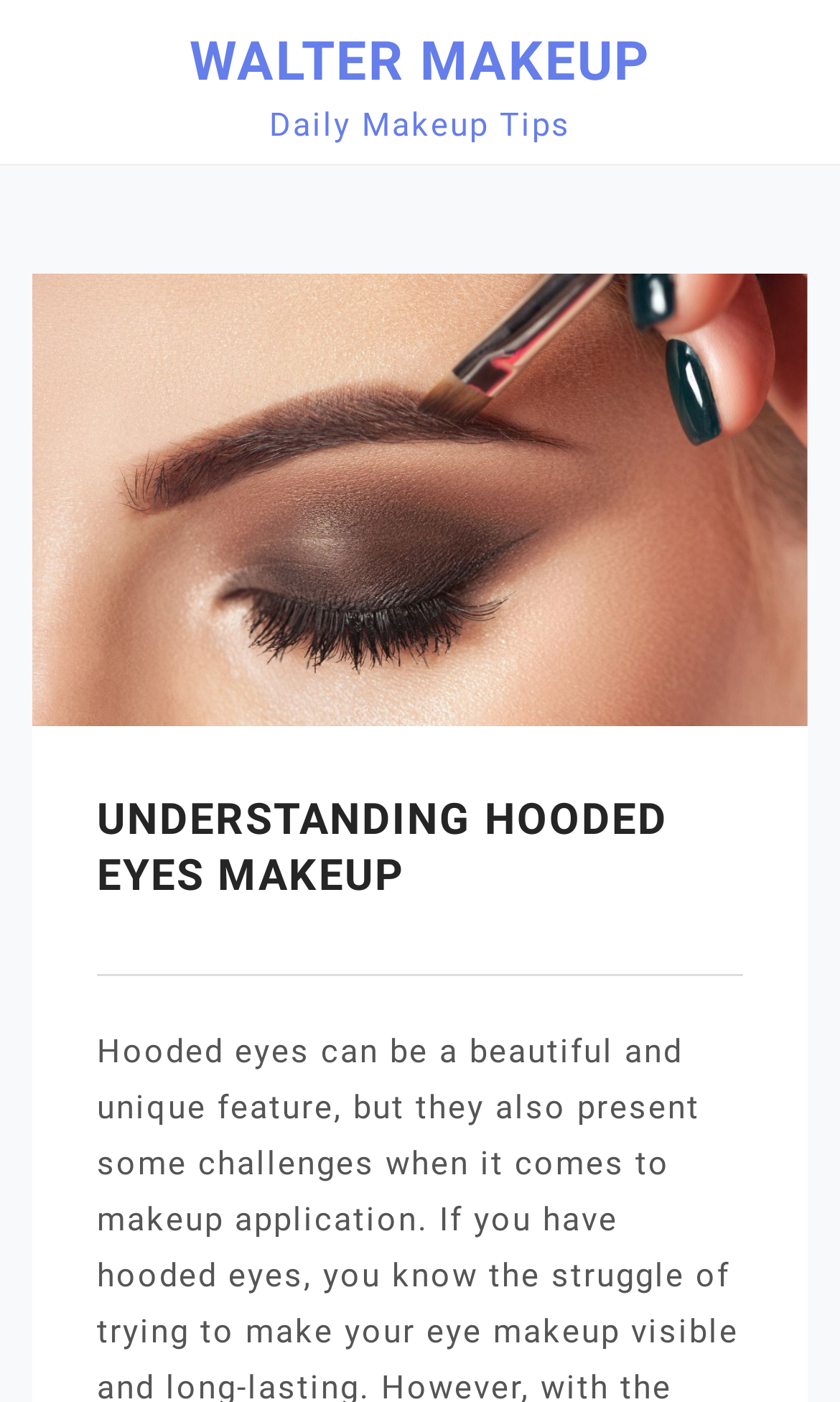Locate and generate the text content of the webpage's heading.

UNDERSTANDING HOODED EYES MAKEUP